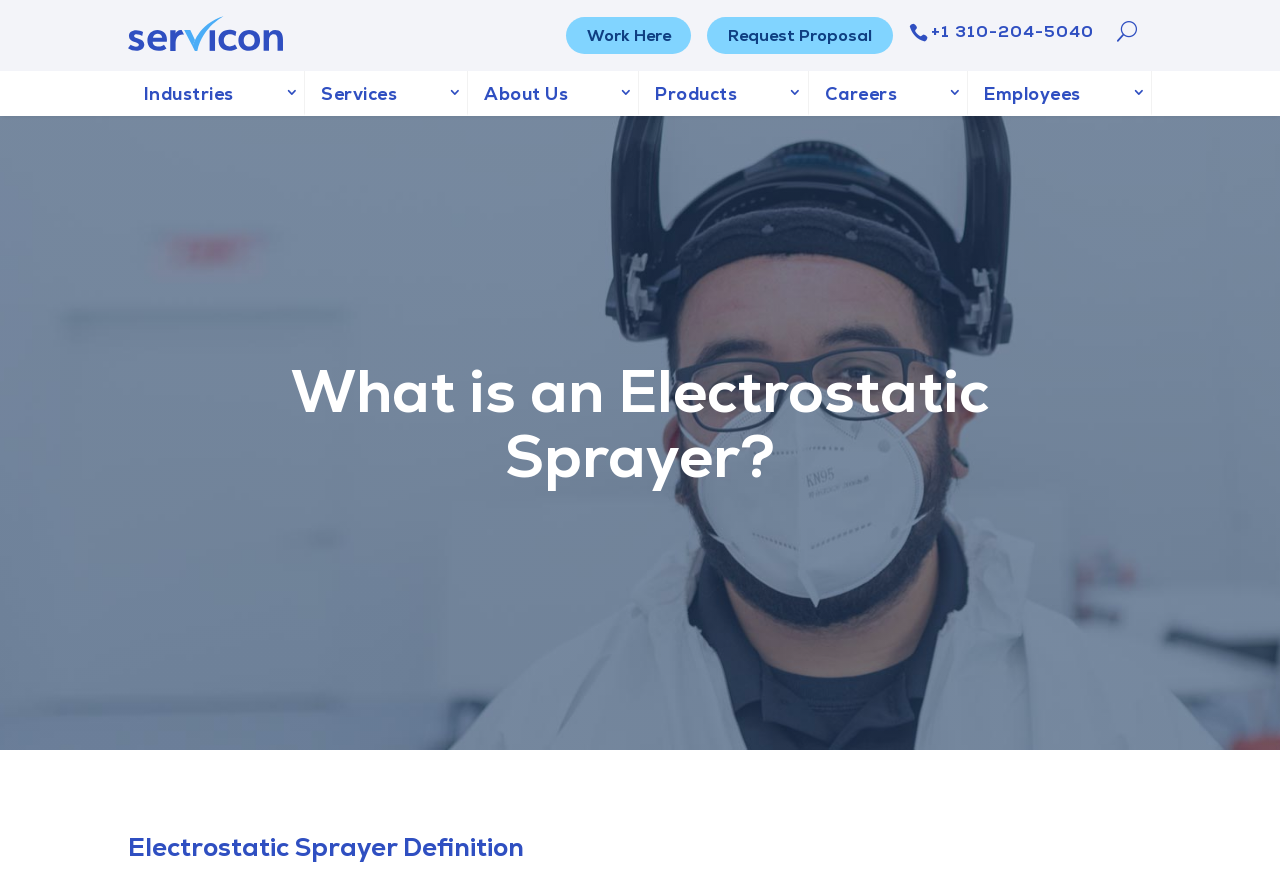Determine the coordinates of the bounding box that should be clicked to complete the instruction: "call the company". The coordinates should be represented by four float numbers between 0 and 1: [left, top, right, bottom].

[0.727, 0.024, 0.855, 0.048]